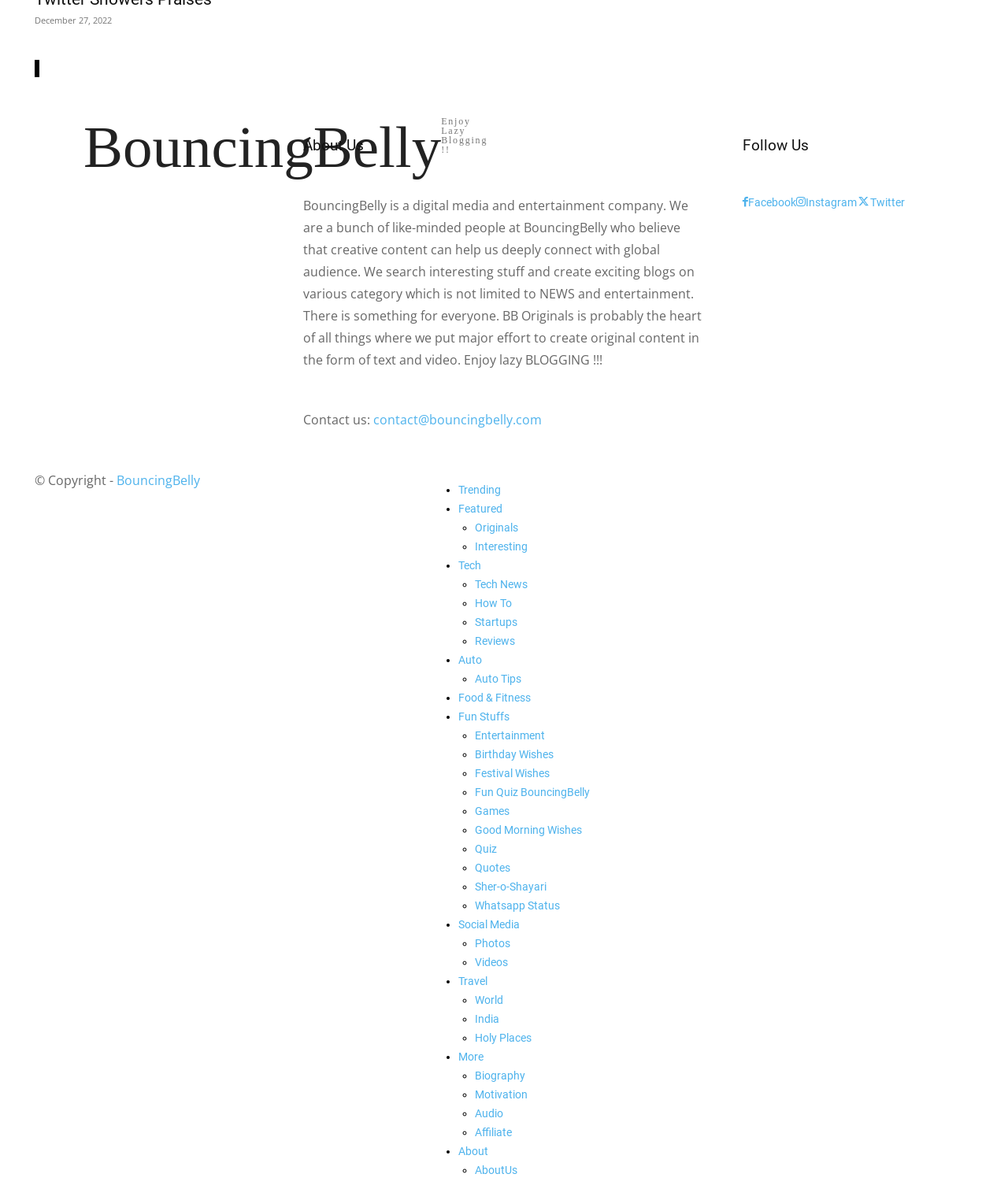Give a short answer using one word or phrase for the question:
How can users contact the company?

contact@bouncingbelly.com